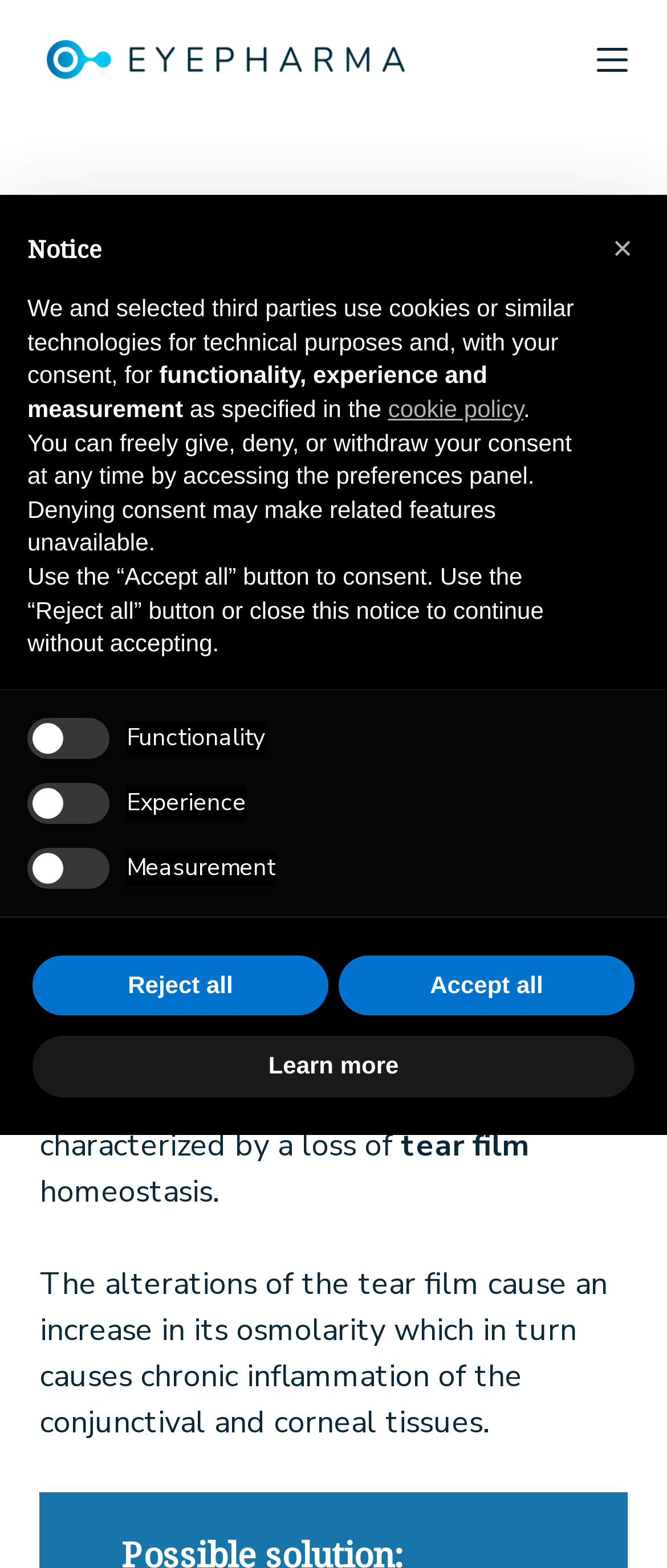What is the concern mentioned on the webpage?
Relying on the image, give a concise answer in one word or a brief phrase.

Dry eye syndrome